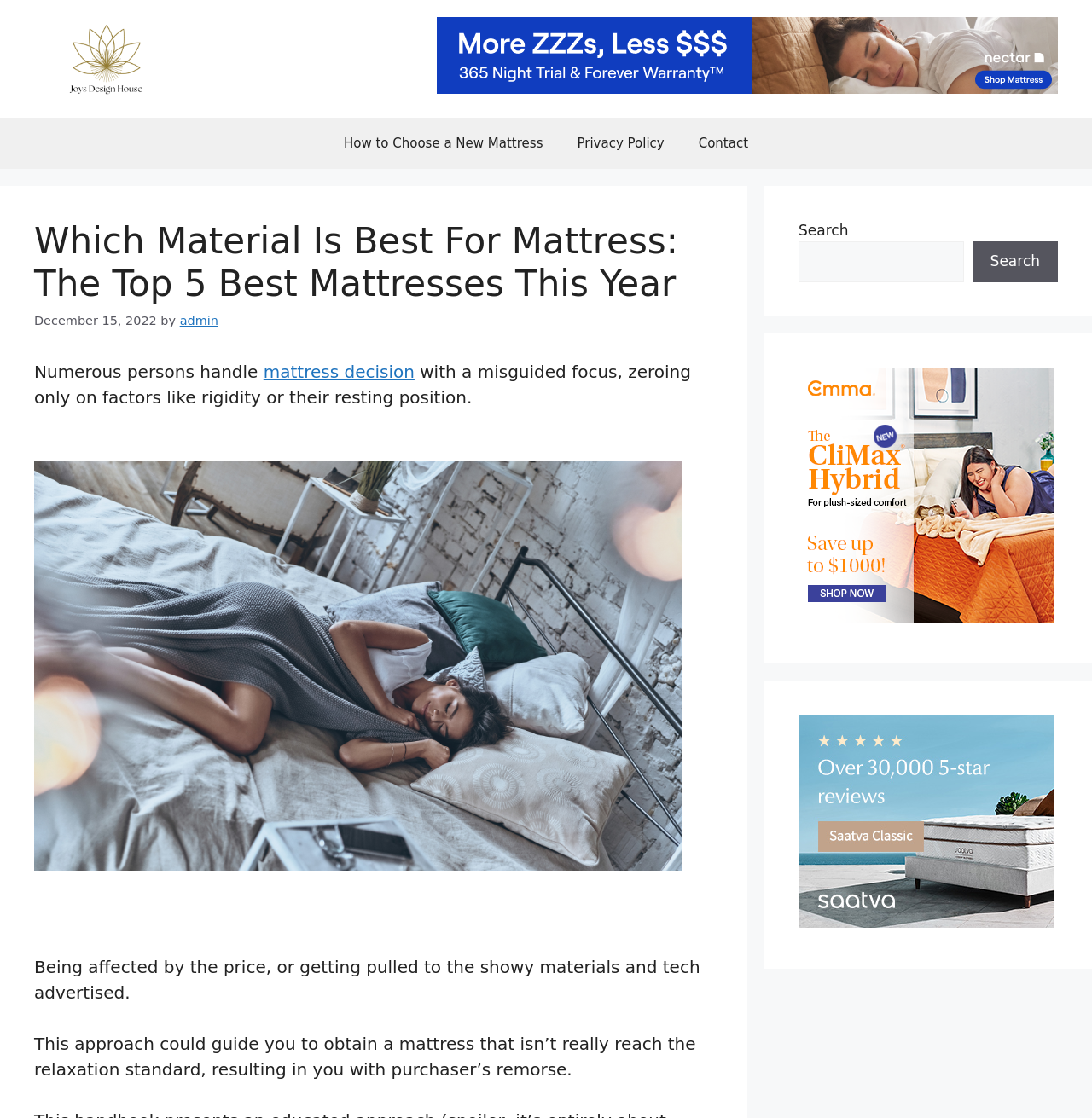Based on the element description mattress decision, identify the bounding box of the UI element in the given webpage screenshot. The coordinates should be in the format (top-left x, top-left y, bottom-right x, bottom-right y) and must be between 0 and 1.

[0.241, 0.324, 0.38, 0.342]